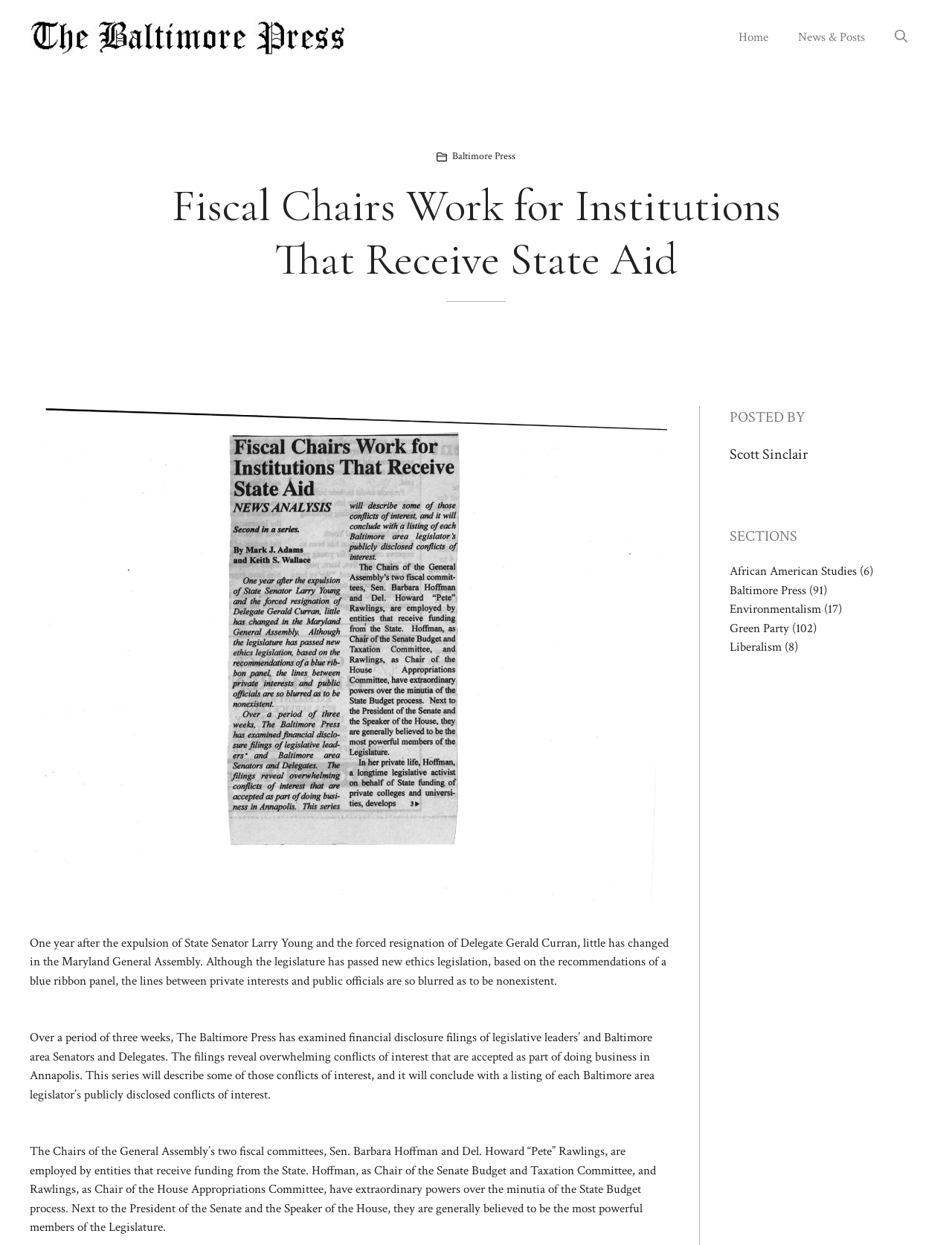Using the image as a reference, answer the following question in as much detail as possible:
What are the sections of the website?

I determined the answer by looking at the 'SECTIONS' section, which contains a list of links to different sections of the website, including 'African American Studies', 'Baltimore Press', 'Environmentalism', and others.